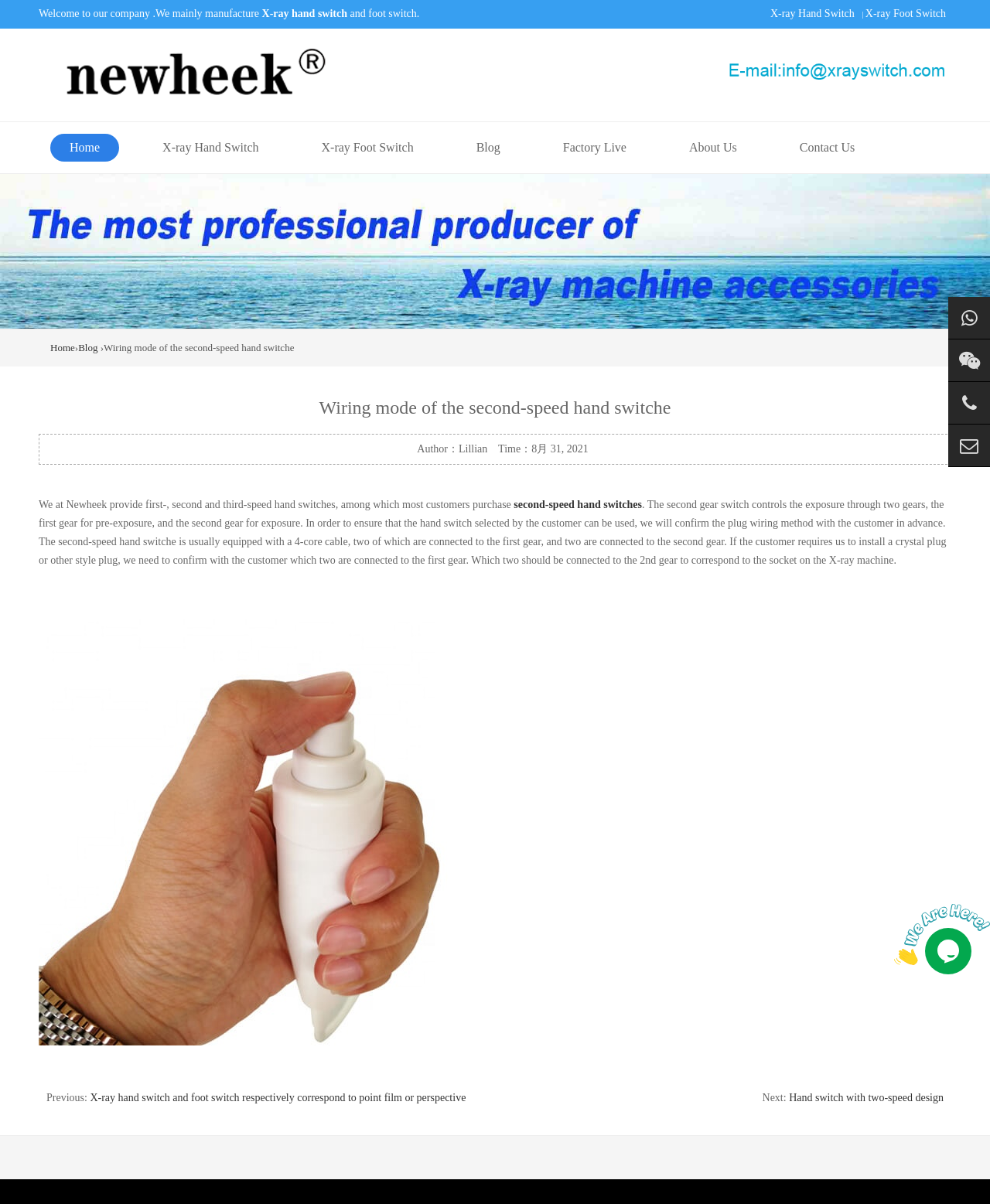Please find the bounding box coordinates of the clickable region needed to complete the following instruction: "Check the 'Installation' link". The bounding box coordinates must consist of four float numbers between 0 and 1, i.e., [left, top, right, bottom].

None